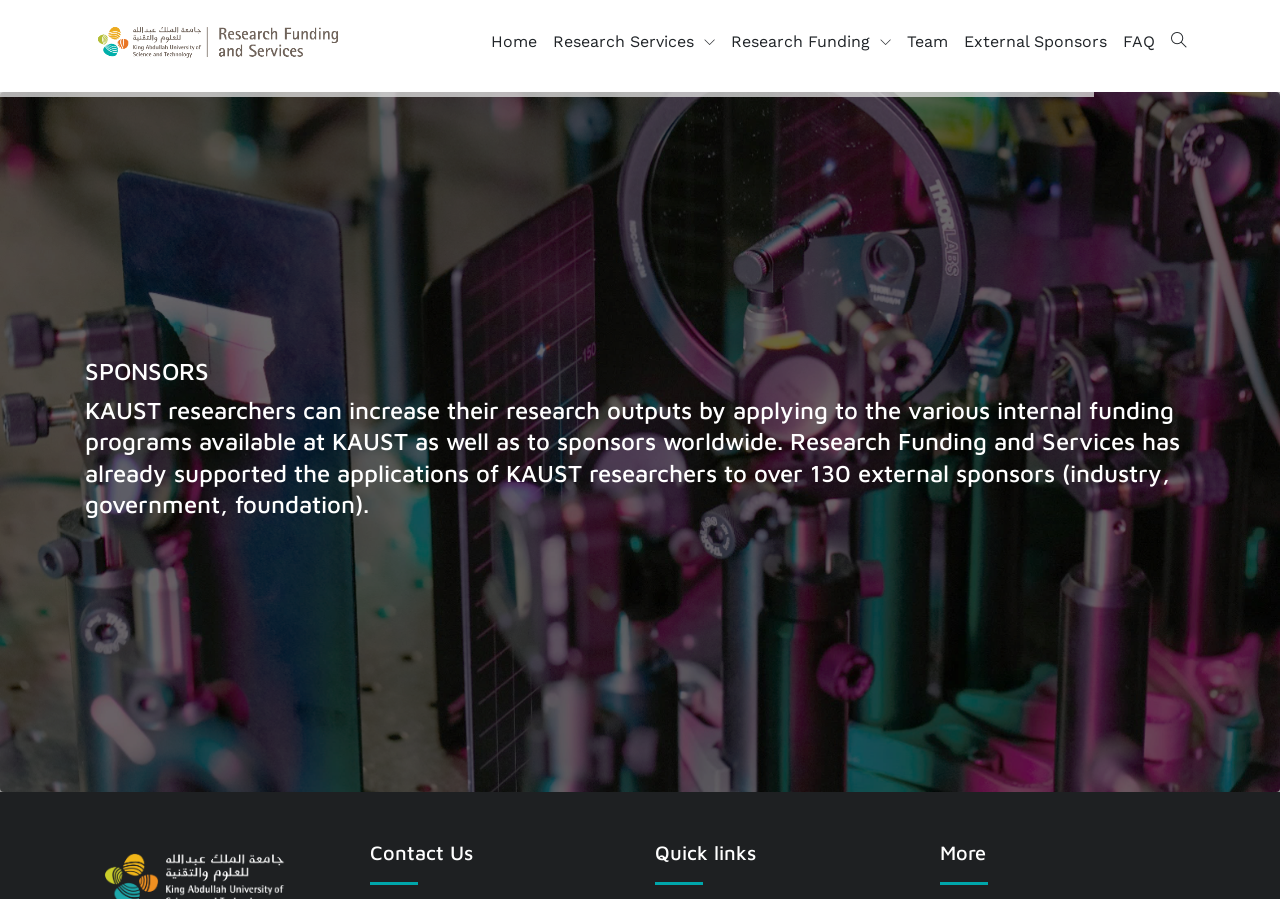Please predict the bounding box coordinates of the element's region where a click is necessary to complete the following instruction: "Contact Us". The coordinates should be represented by four float numbers between 0 and 1, i.e., [left, top, right, bottom].

[0.289, 0.934, 0.488, 0.963]